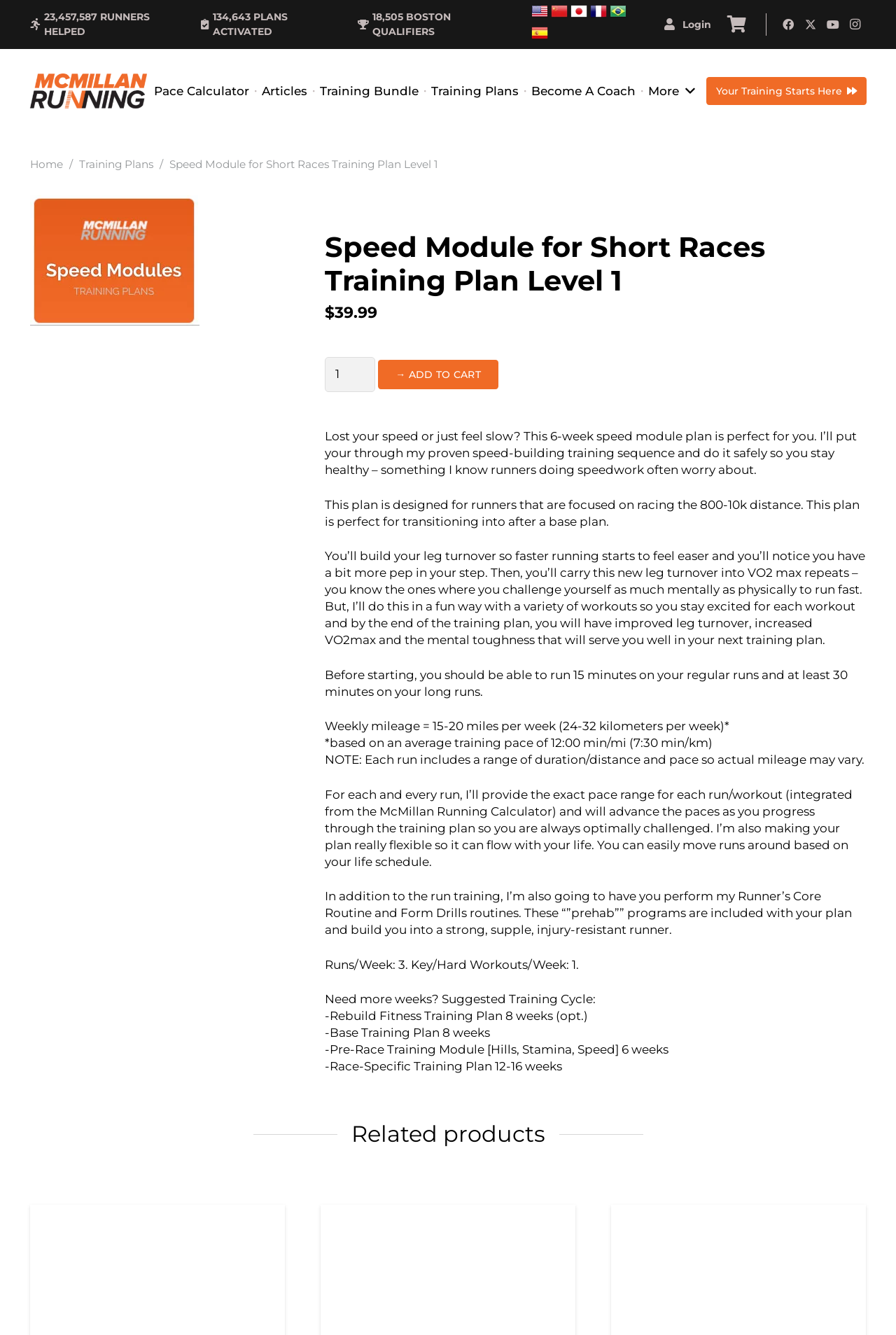Please locate the bounding box coordinates of the element that should be clicked to complete the given instruction: "Change the product quantity".

[0.363, 0.268, 0.419, 0.294]